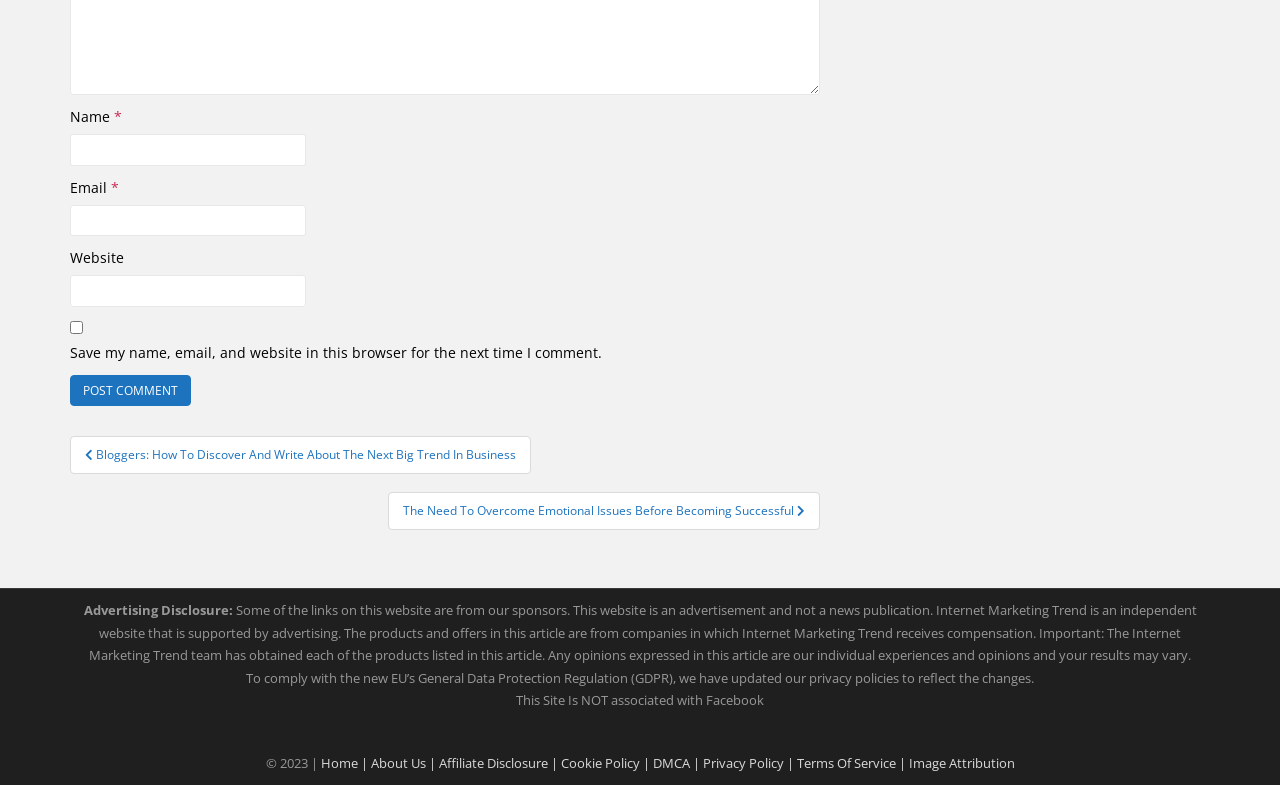Please indicate the bounding box coordinates of the element's region to be clicked to achieve the instruction: "Visit the previous post". Provide the coordinates as four float numbers between 0 and 1, i.e., [left, top, right, bottom].

[0.055, 0.555, 0.415, 0.604]